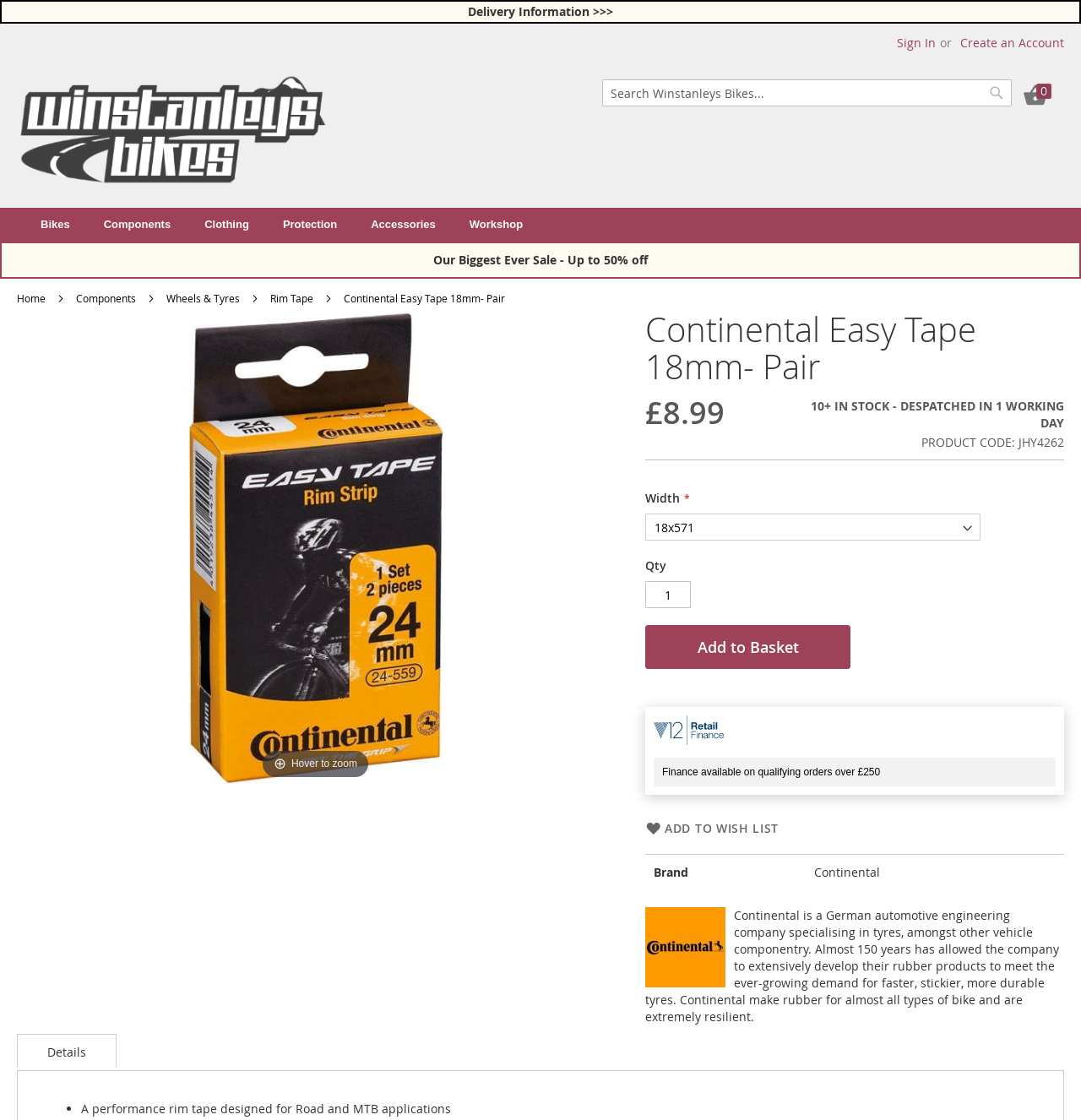Explain the contents of the webpage comprehensively.

This webpage is about a product, specifically the Continental Easy Tape 18mm- Pair, a performance rim tape designed for Road and MTB applications. At the top of the page, there are several links, including "Delivery Information", "Skip to Content", "Sign In", and "Create an Account". On the top right, there is a search bar with a magnifying glass icon and a basket icon with the text "My Basket 0".

Below the search bar, there is a navigation menu with links to different categories, such as "Bikes", "Components", "Clothing", "Protection", "Accessories", and "Workshop". There is also a promotional link "Our Biggest Ever Sale - Up to 50% off".

The main content of the page is divided into two sections. On the left, there is a product image, and on the right, there is a table with product information, including the price (£8.99), availability (10+ IN STOCK - DESPATCHED IN 1 WORKING DAY), and product code (JHY4262). Below the table, there is a dropdown menu to select the width of the product, a quantity selector, and an "Add to Basket" button.

Further down the page, there is a section with more information about the product, including a description of the brand Continental and its history. There are also links to add the product to a wishlist and to view more information about the product.

At the bottom of the page, there are links to navigate through the images gallery, and a tab to view the product details, which includes a list of features and a description of the product.